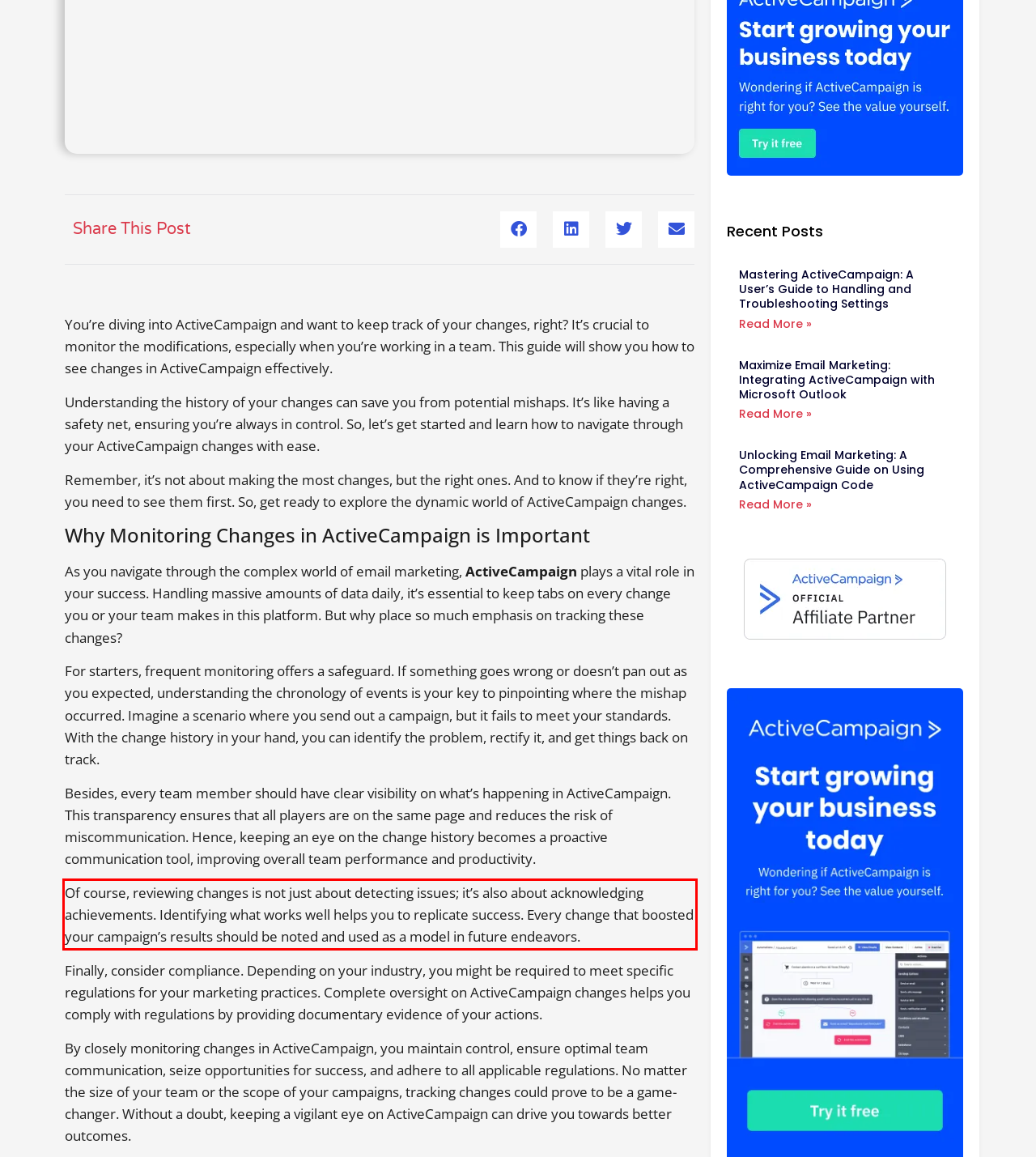Identify the text within the red bounding box on the webpage screenshot and generate the extracted text content.

Of course, reviewing changes is not just about detecting issues; it’s also about acknowledging achievements. Identifying what works well helps you to replicate success. Every change that boosted your campaign’s results should be noted and used as a model in future endeavors.